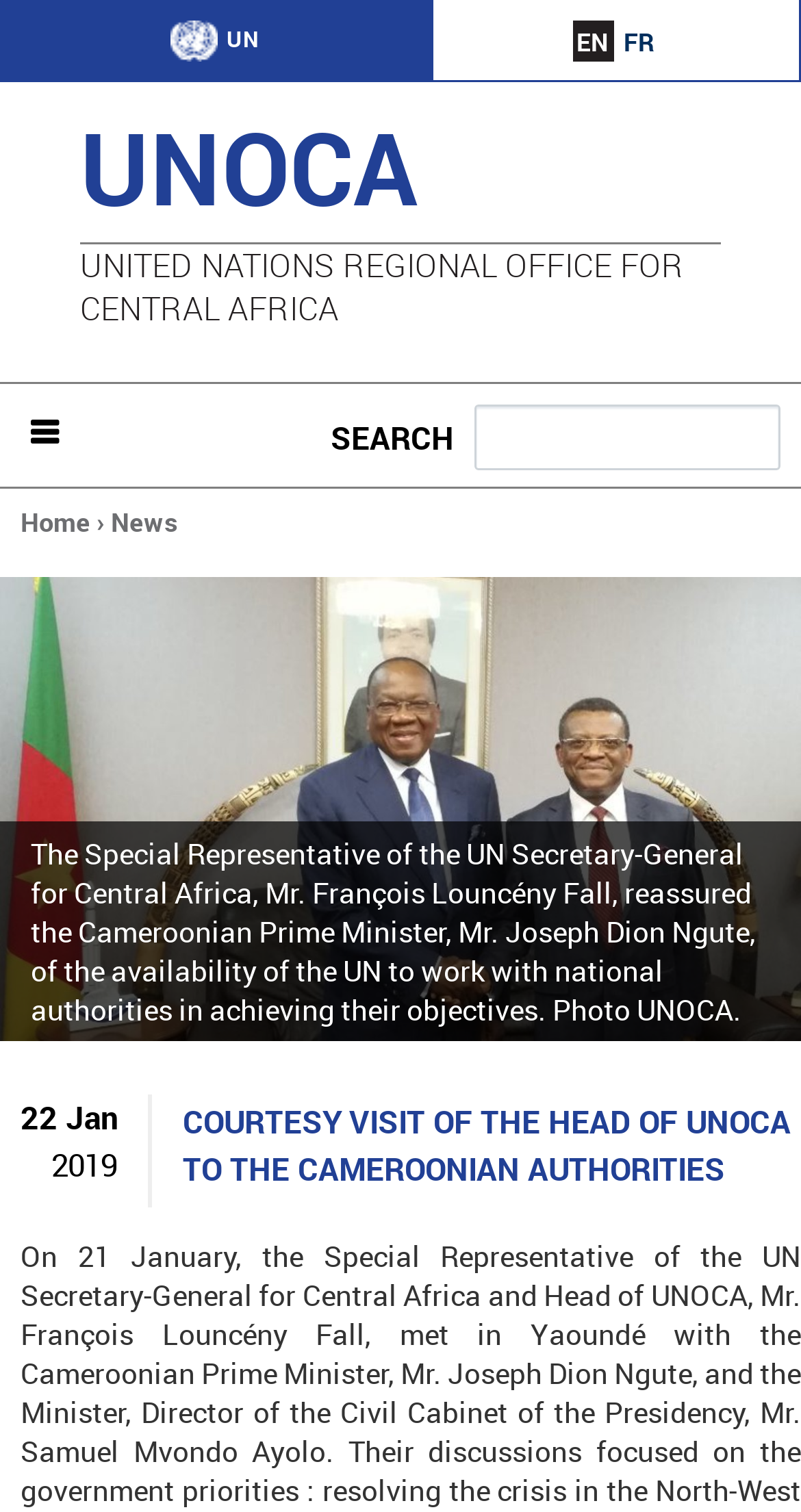Please respond to the question using a single word or phrase:
What is the name of the UN office?

UNOCA